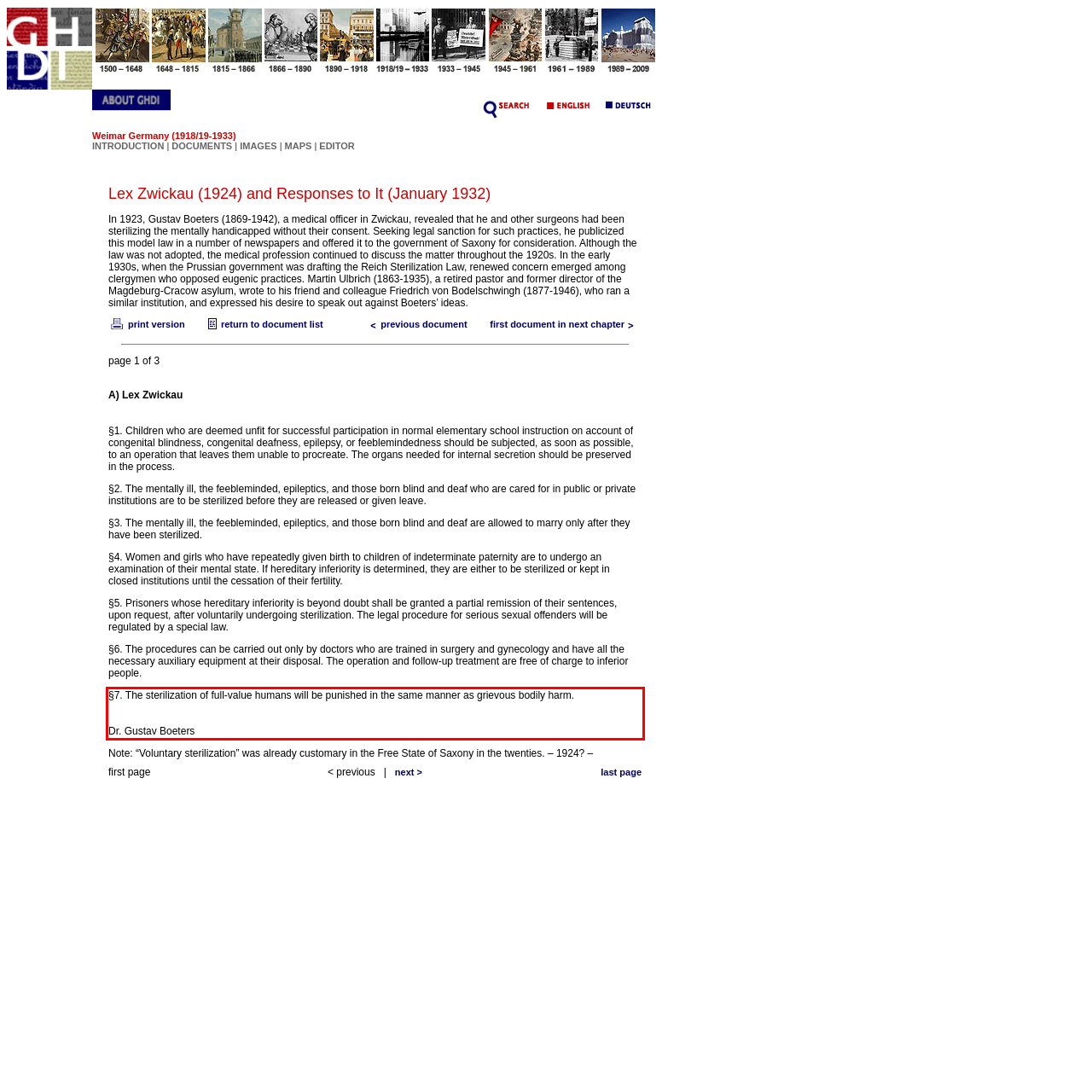Given a screenshot of a webpage containing a red rectangle bounding box, extract and provide the text content found within the red bounding box.

§7. The sterilization of full-value humans will be punished in the same manner as grievous bodily harm. Dr. Gustav Boeters